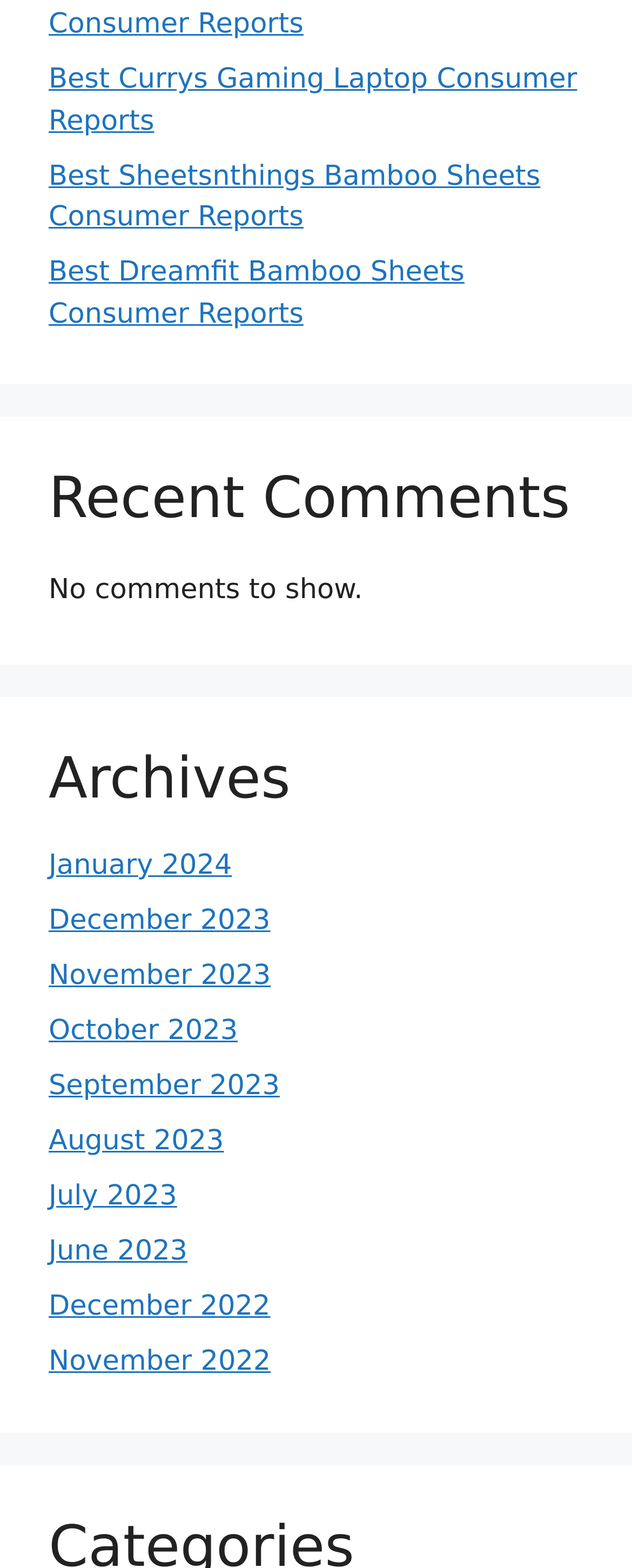Kindly determine the bounding box coordinates for the area that needs to be clicked to execute this instruction: "Check Archives for December 2023".

[0.077, 0.577, 0.428, 0.598]